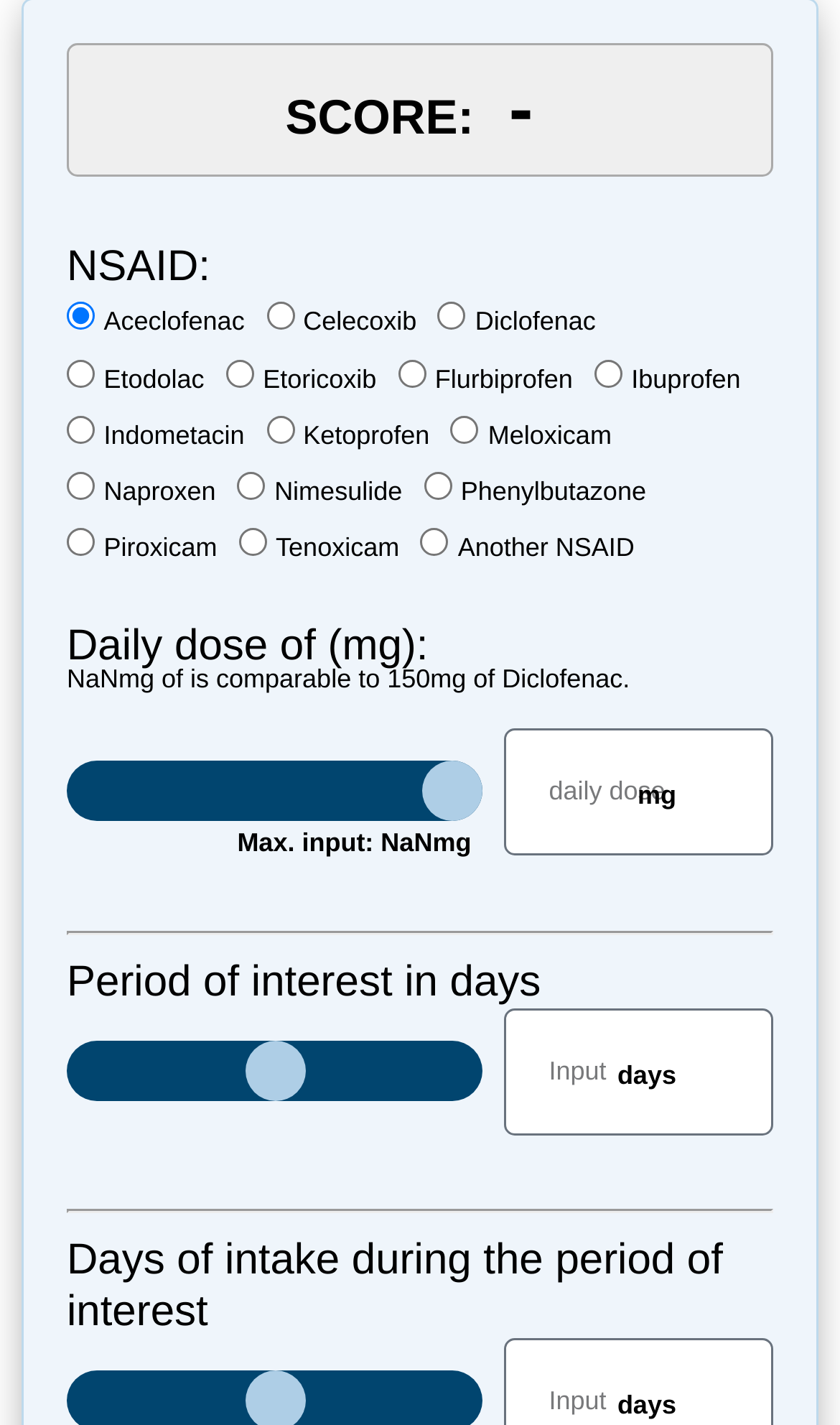Identify the bounding box coordinates of the region I need to click to complete this instruction: "Choose period of interest in days".

[0.079, 0.73, 0.574, 0.772]